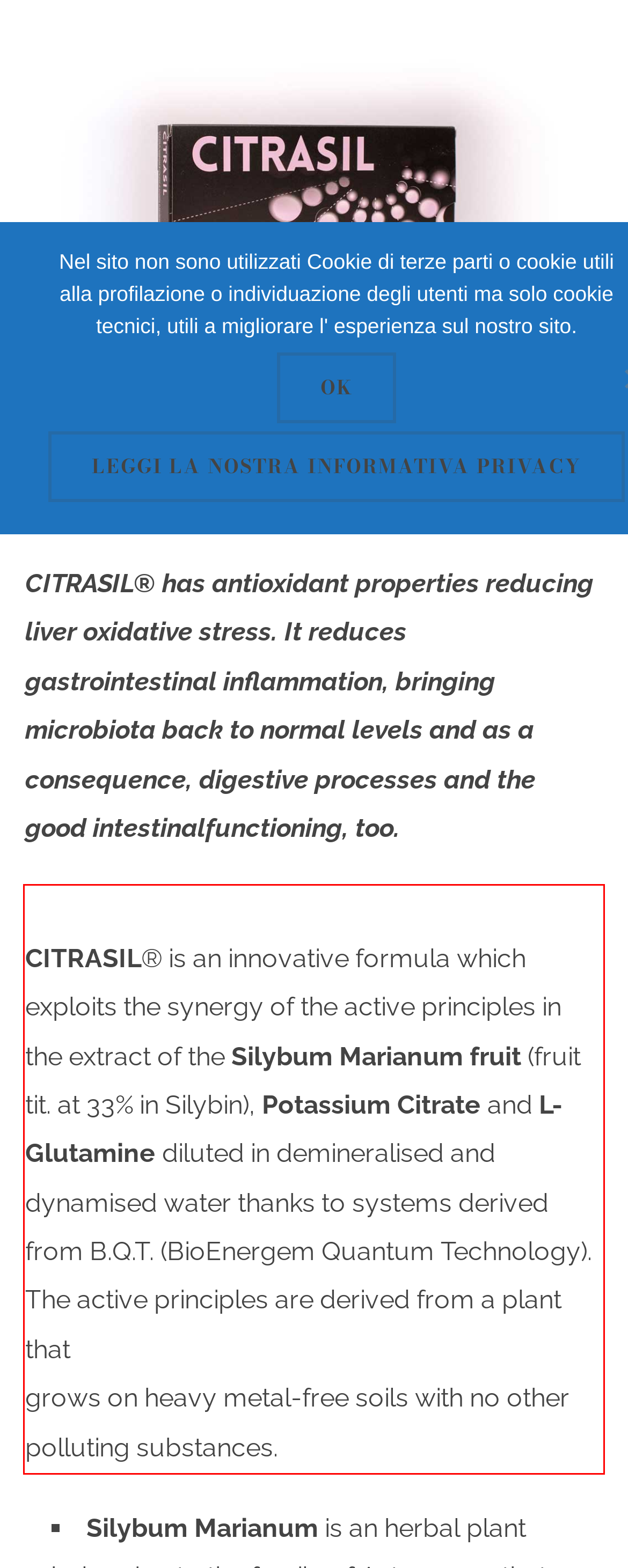Inspect the webpage screenshot that has a red bounding box and use OCR technology to read and display the text inside the red bounding box.

CITRASIL® is an innovative formula which exploits the synergy of the active principles in the extract of the Silybum Marianum fruit (fruit tit. at 33% in Silybin), Potassium Citrate and L-Glutamine diluted in demineralised and dynamised water thanks to systems derived from B.Q.T. (BioEnergem Quantum Technology). The active principles are derived from a plant that grows on heavy metal-free soils with no other polluting substances.